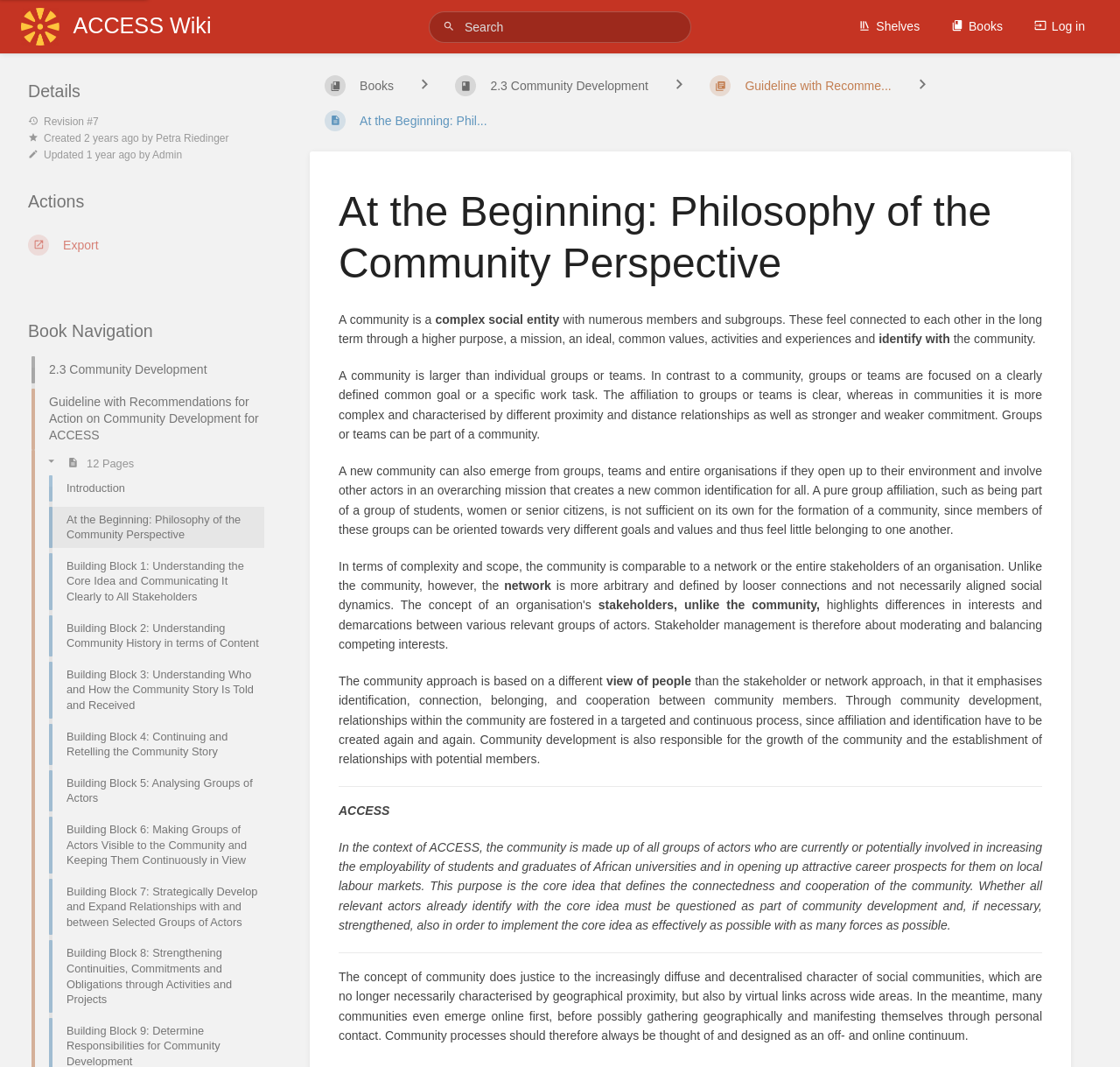Extract the top-level heading from the webpage and provide its text.

At the Beginning: Philosophy of the Community Perspective